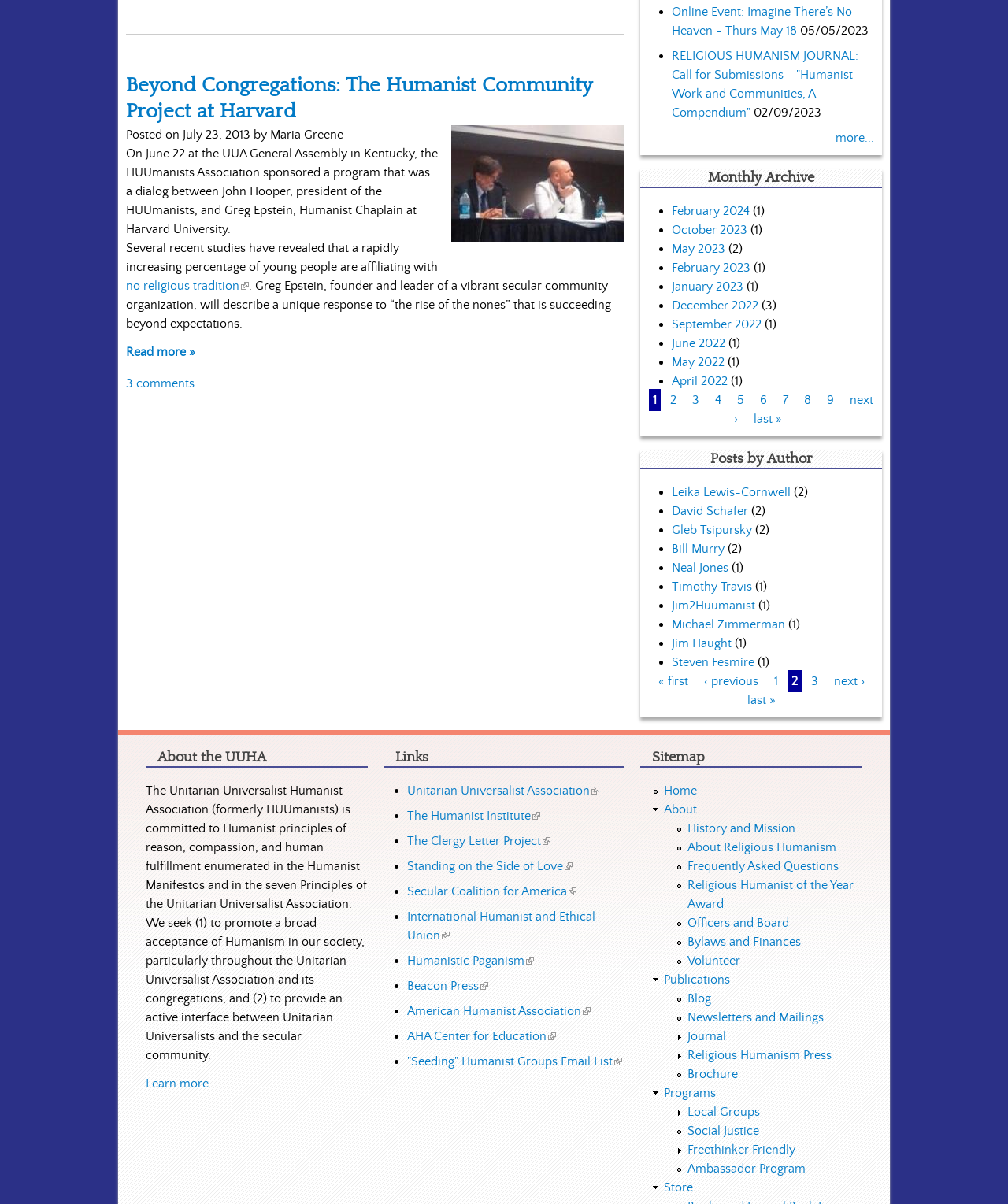Select the bounding box coordinates of the element I need to click to carry out the following instruction: "Go to next page".

[0.728, 0.326, 0.867, 0.354]